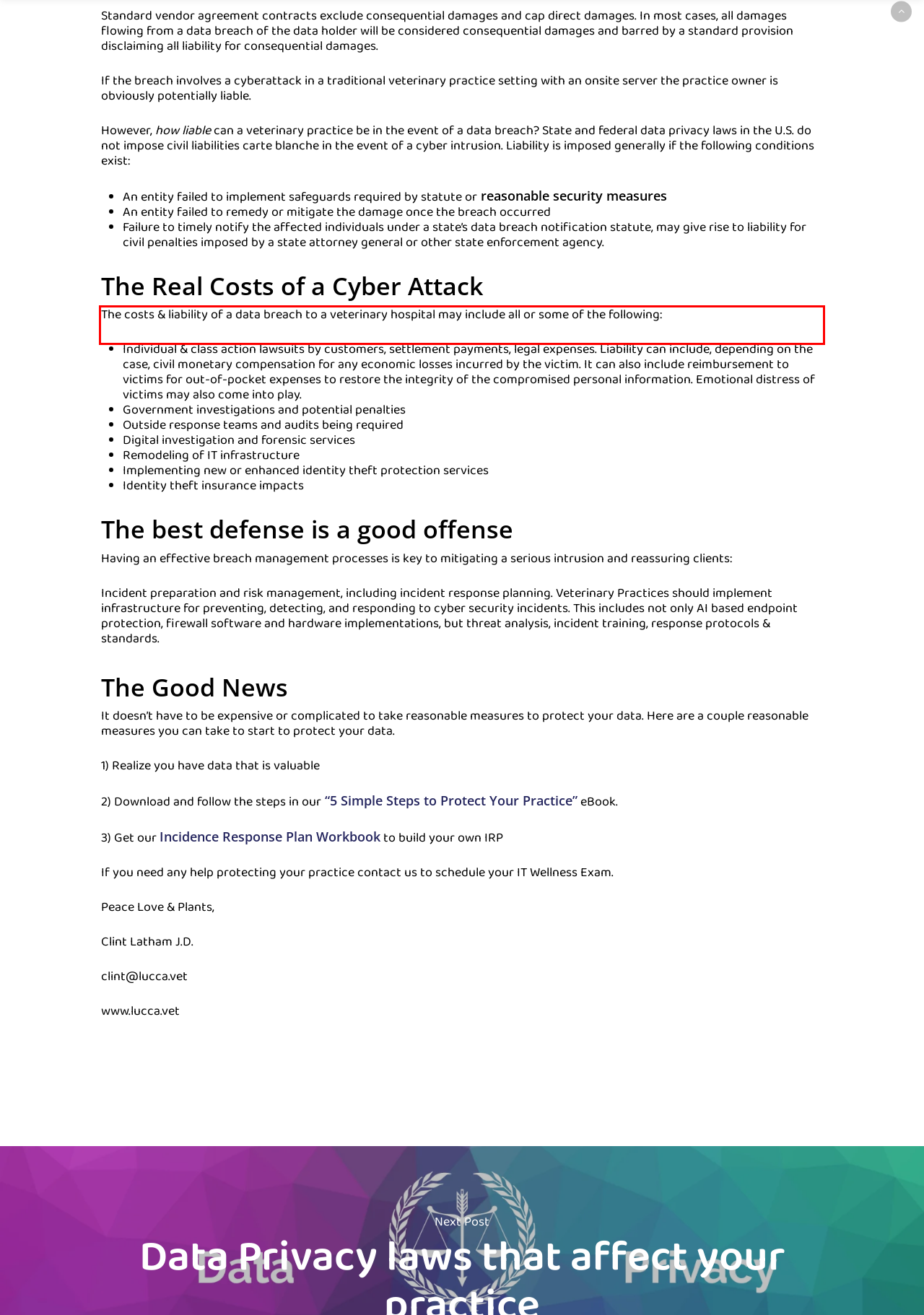You have a screenshot of a webpage with a red bounding box. Use OCR to generate the text contained within this red rectangle.

The costs & liability of a data breach to a veterinary hospital may include all or some of the following: